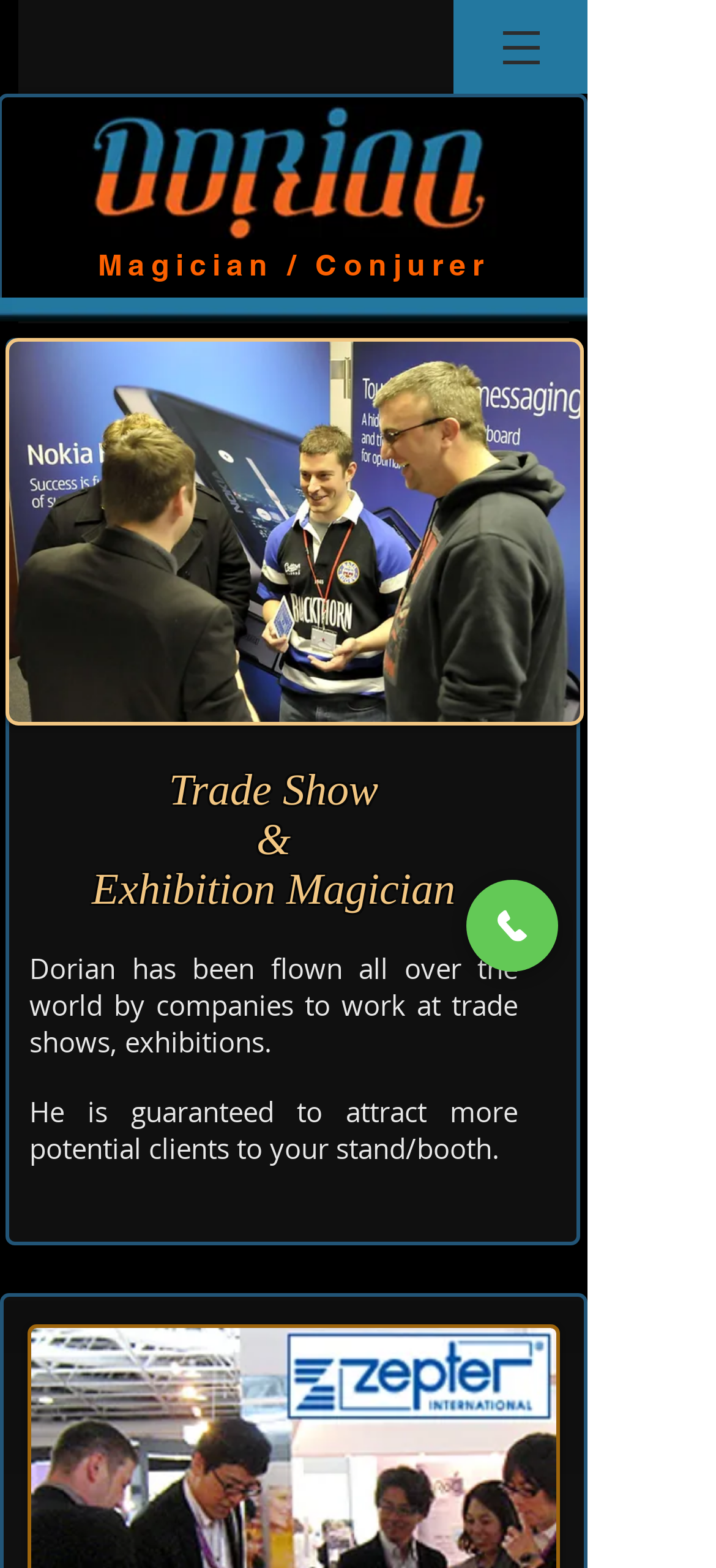Predict the bounding box of the UI element that fits this description: "name="submit" value="Post Comment"".

None